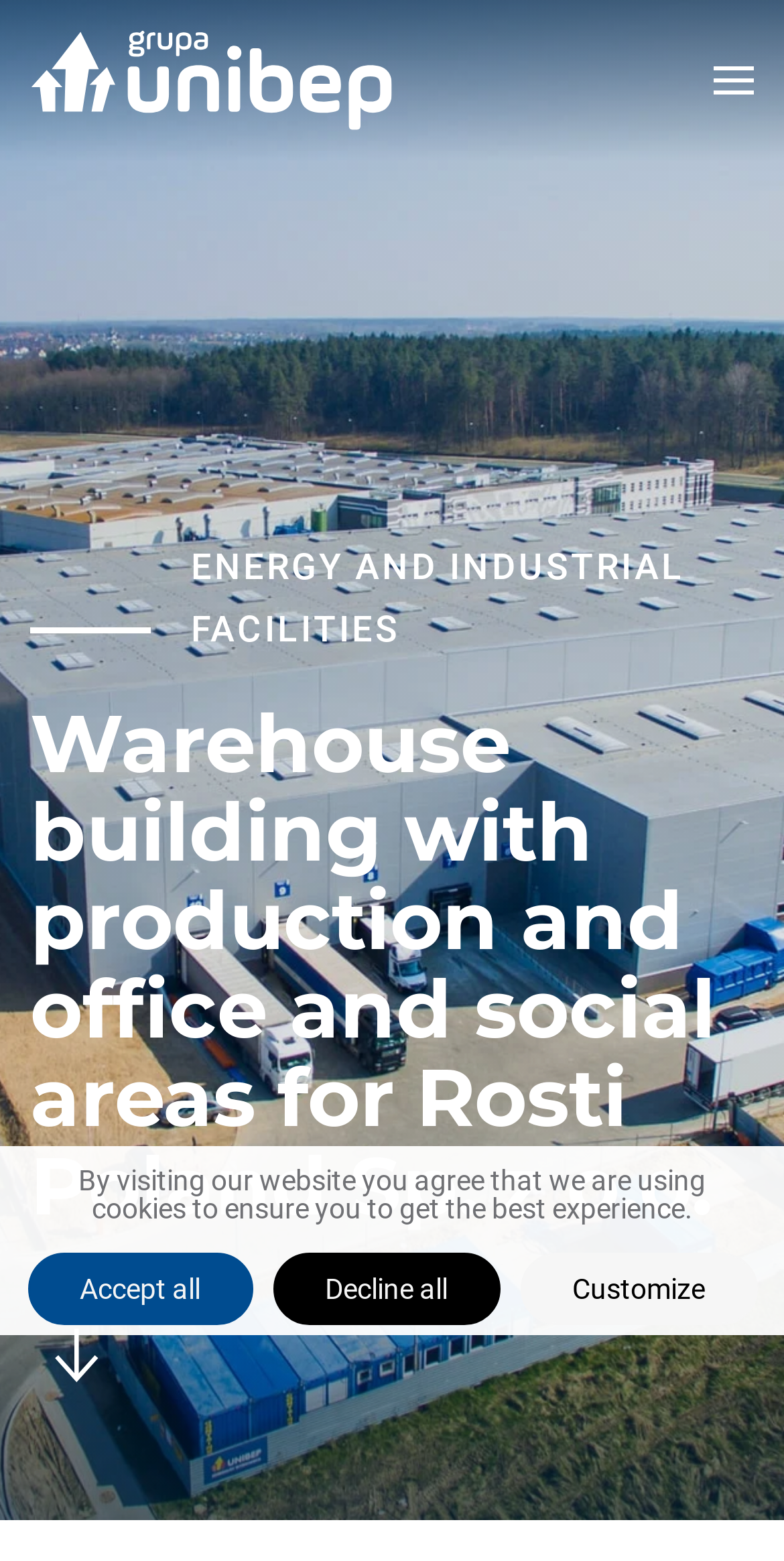Pinpoint the bounding box coordinates of the area that must be clicked to complete this instruction: "View project details".

[0.038, 0.448, 0.962, 0.788]